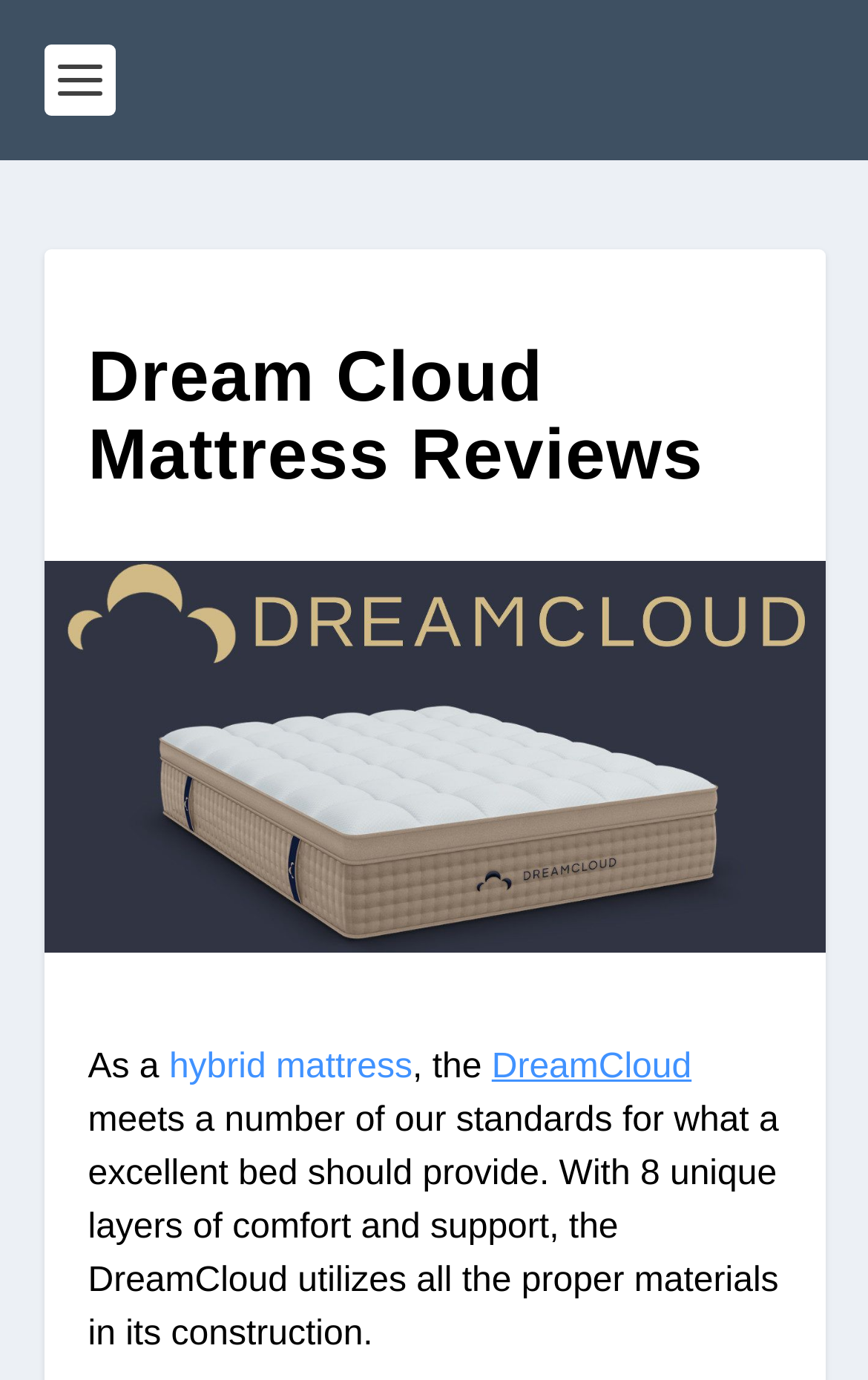Please locate and generate the primary heading on this webpage.

Dream Cloud Mattress Reviews